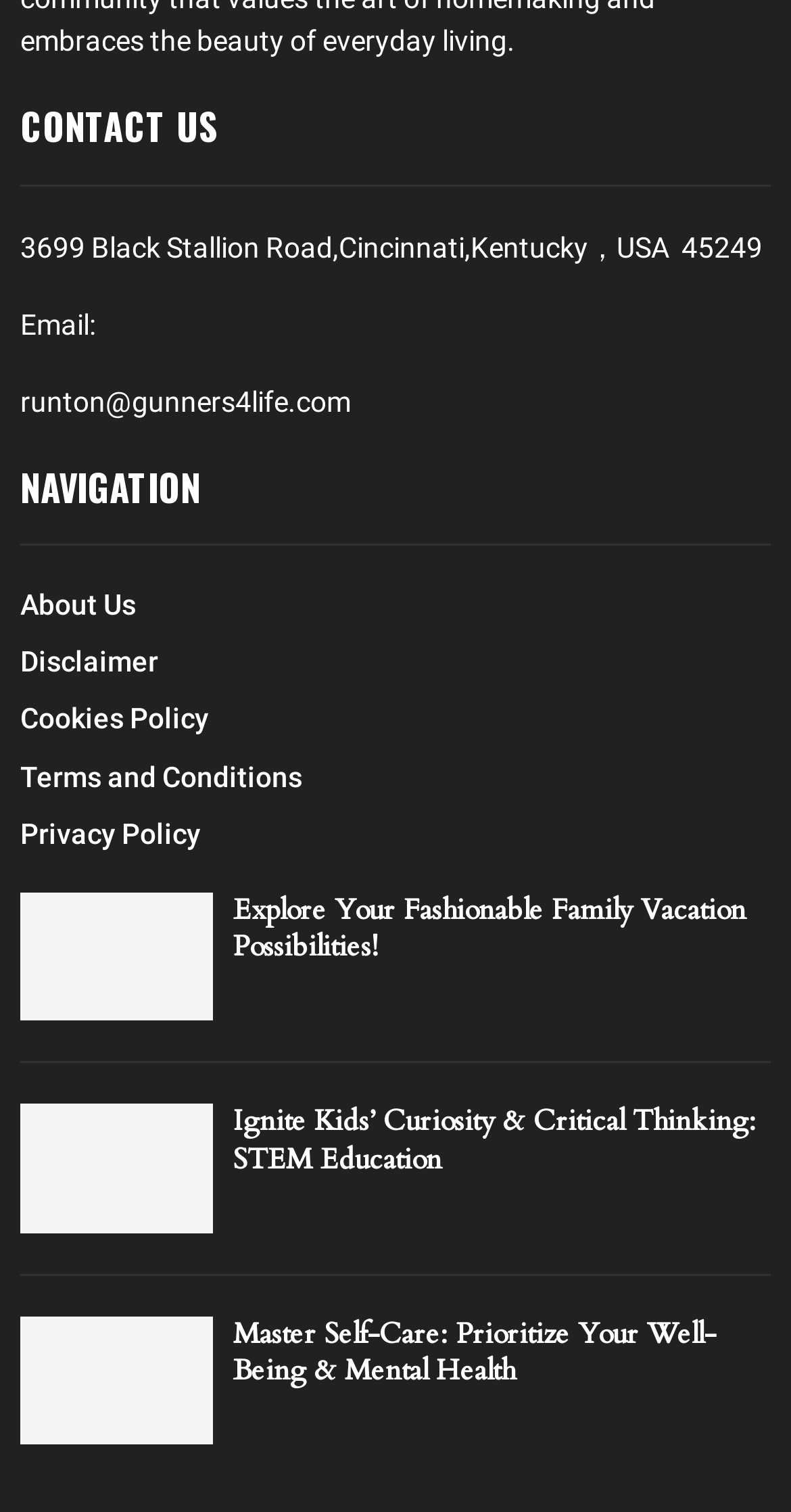Provide the bounding box coordinates of the HTML element described by the text: "About Us".

[0.026, 0.388, 0.172, 0.419]